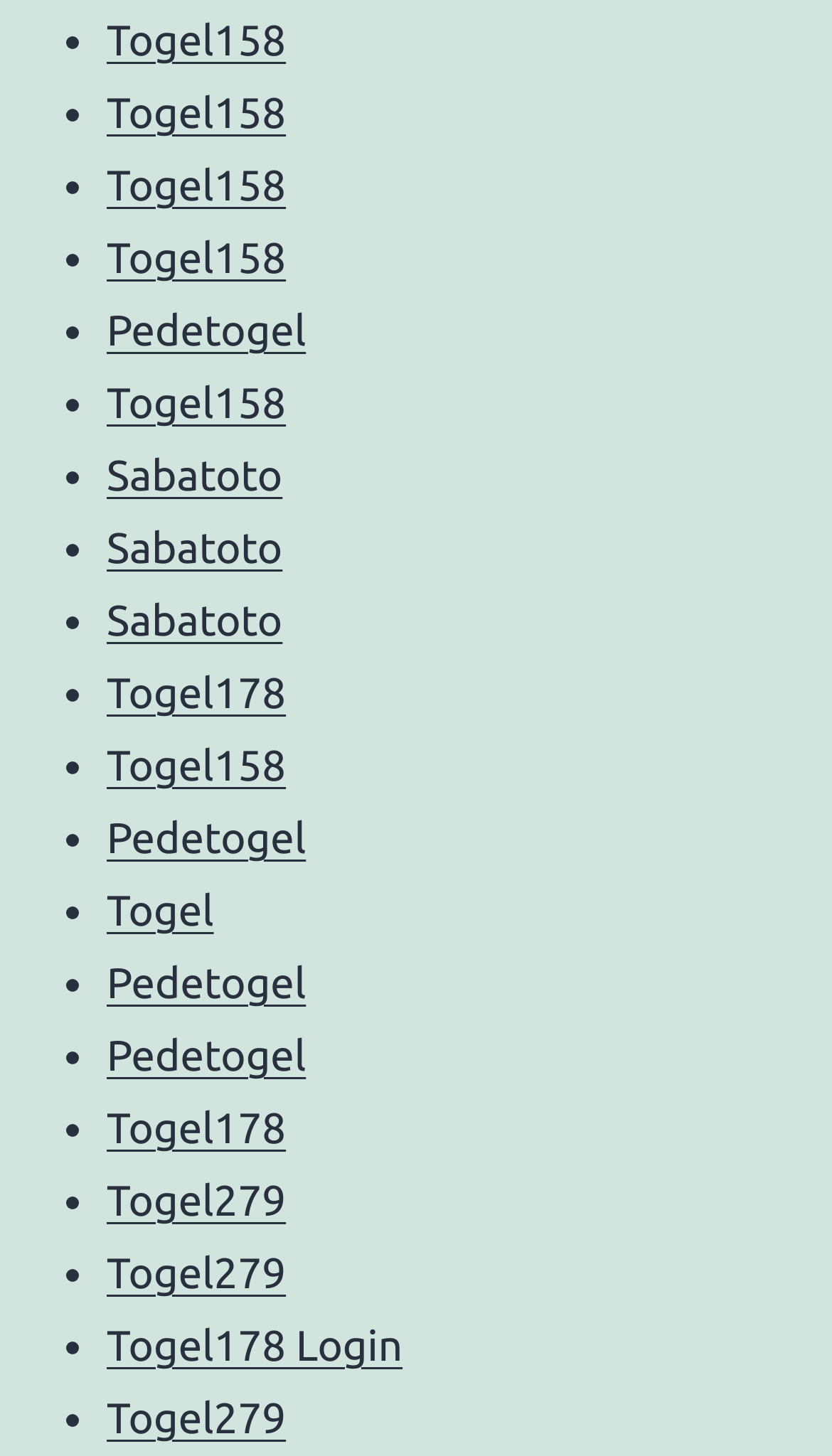Please identify the bounding box coordinates of the element that needs to be clicked to execute the following command: "login to Togel178". Provide the bounding box using four float numbers between 0 and 1, formatted as [left, top, right, bottom].

[0.128, 0.907, 0.484, 0.94]